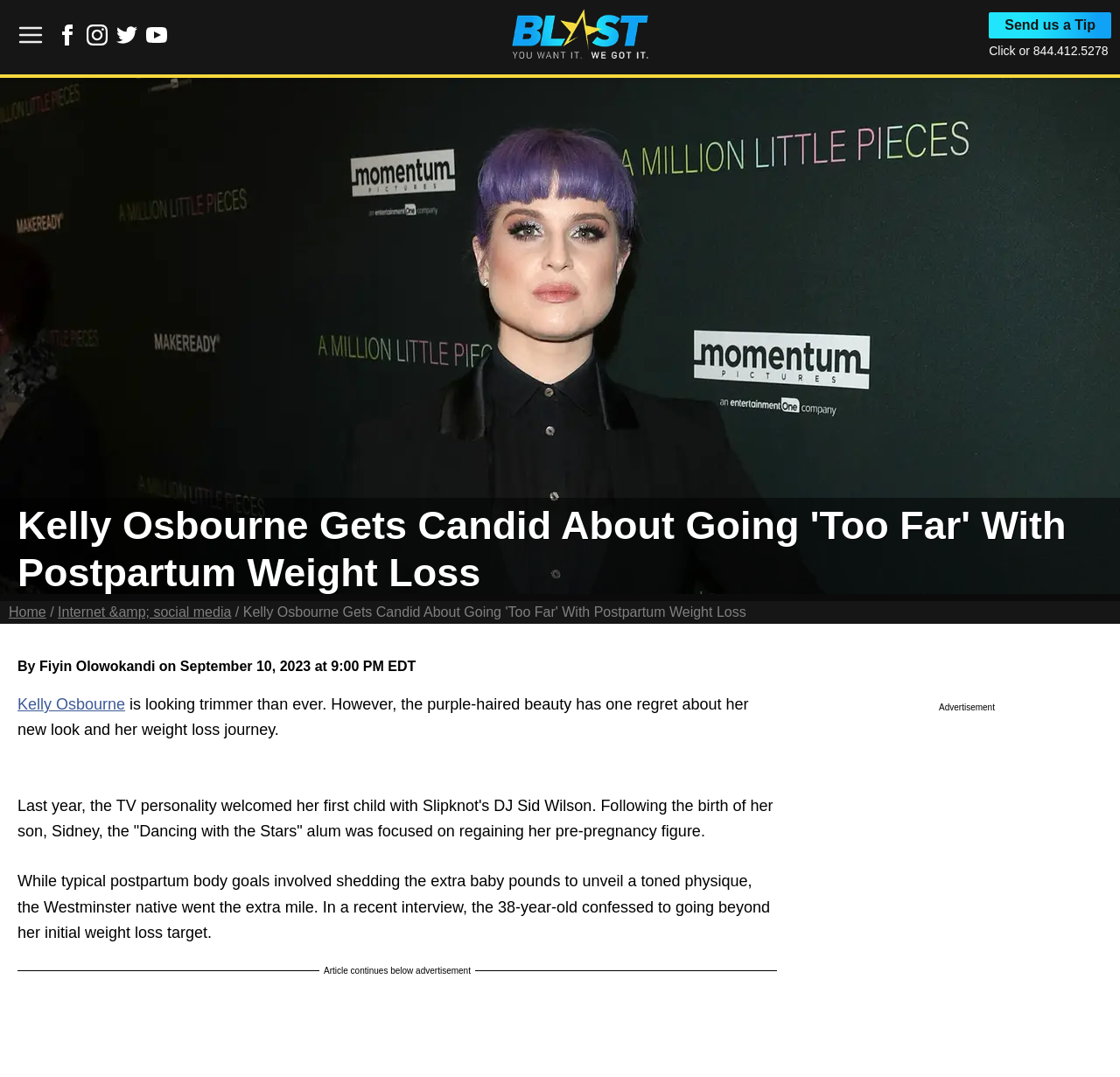For the element described, predict the bounding box coordinates as (top-left x, top-left y, bottom-right x, bottom-right y). All values should be between 0 and 1. Element description: Stars

[0.012, 0.06, 0.043, 0.074]